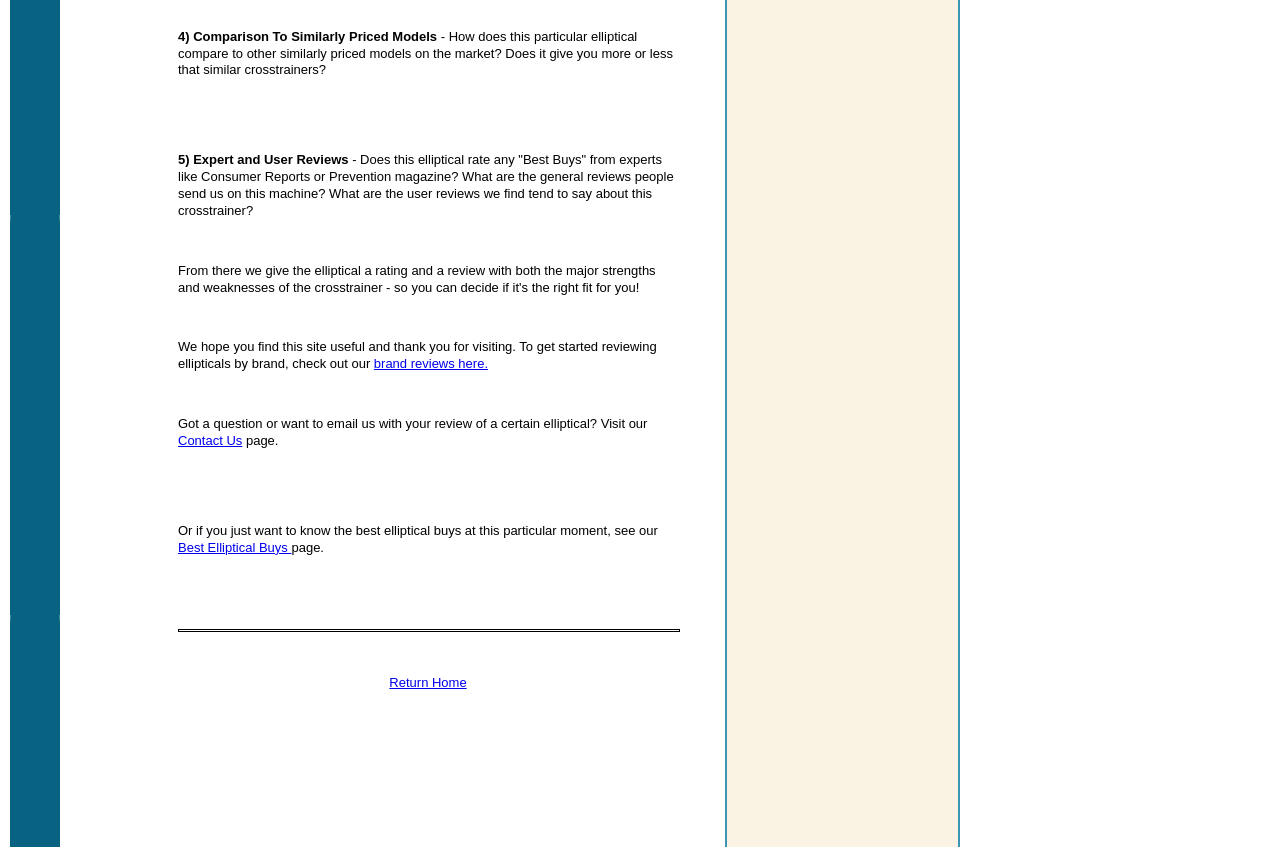Where can I find brand reviews?
Please answer the question as detailed as possible based on the image.

I found a link with the text 'brand reviews here' which suggests that clicking on this link will take me to a page where I can find brand reviews of ellipticals.